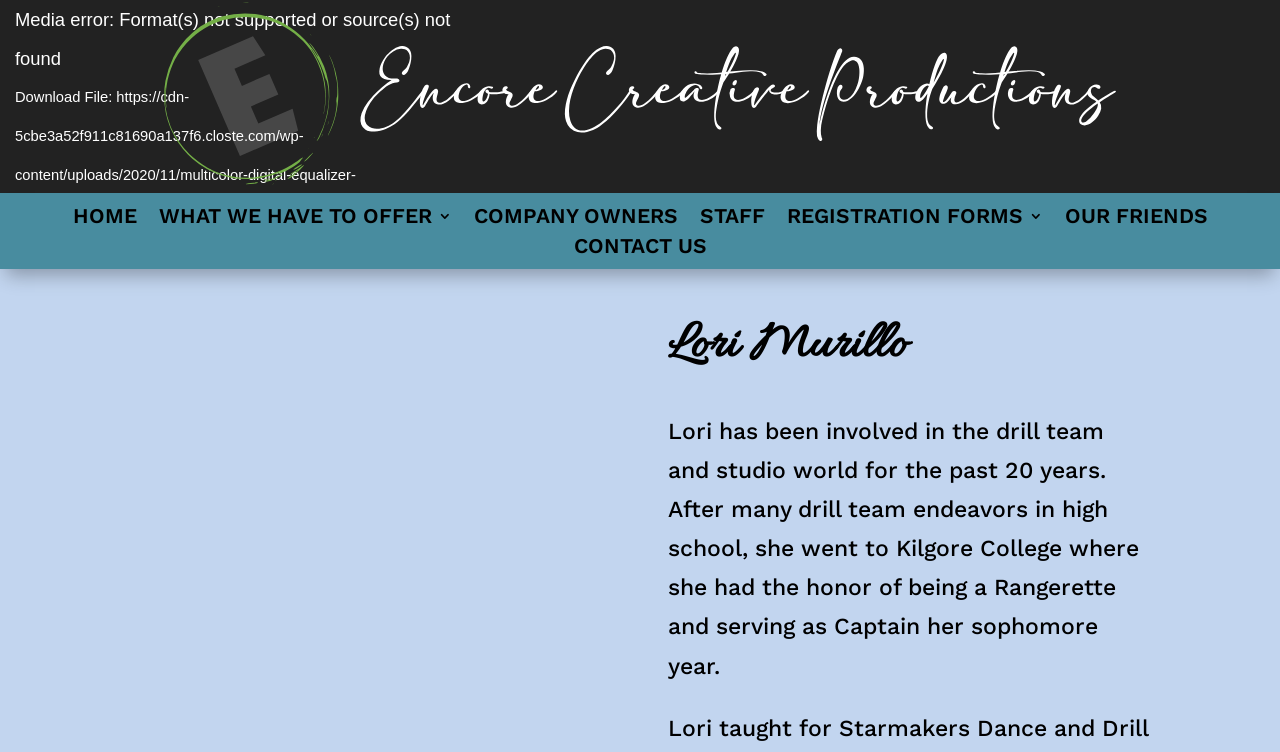Locate the bounding box of the UI element described by: "parent_node: Search for: name="s" placeholder="Search…"" in the given webpage screenshot.

None